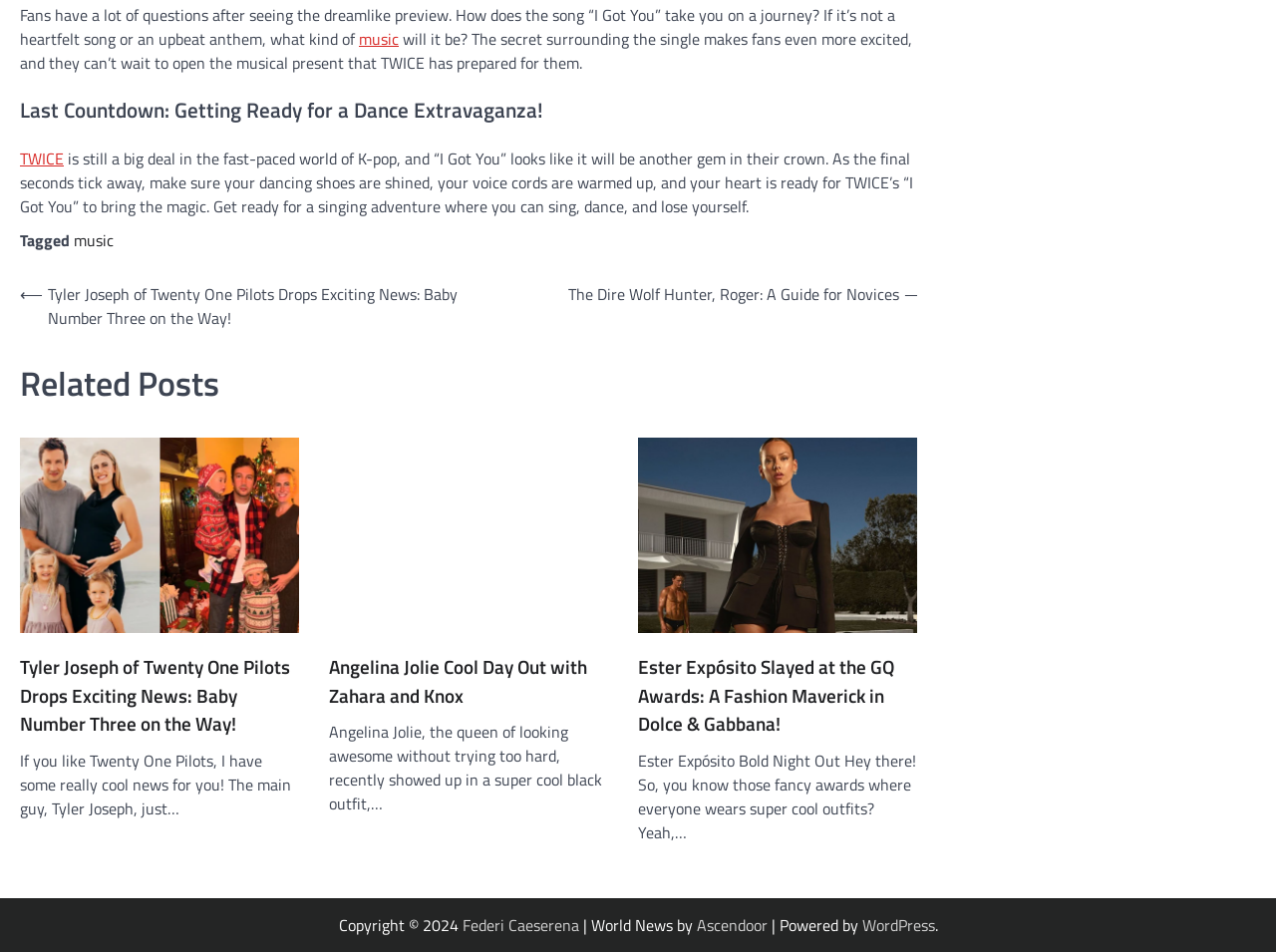Locate the bounding box coordinates of the clickable part needed for the task: "View the image of Angelina Jolie".

[0.258, 0.46, 0.477, 0.665]